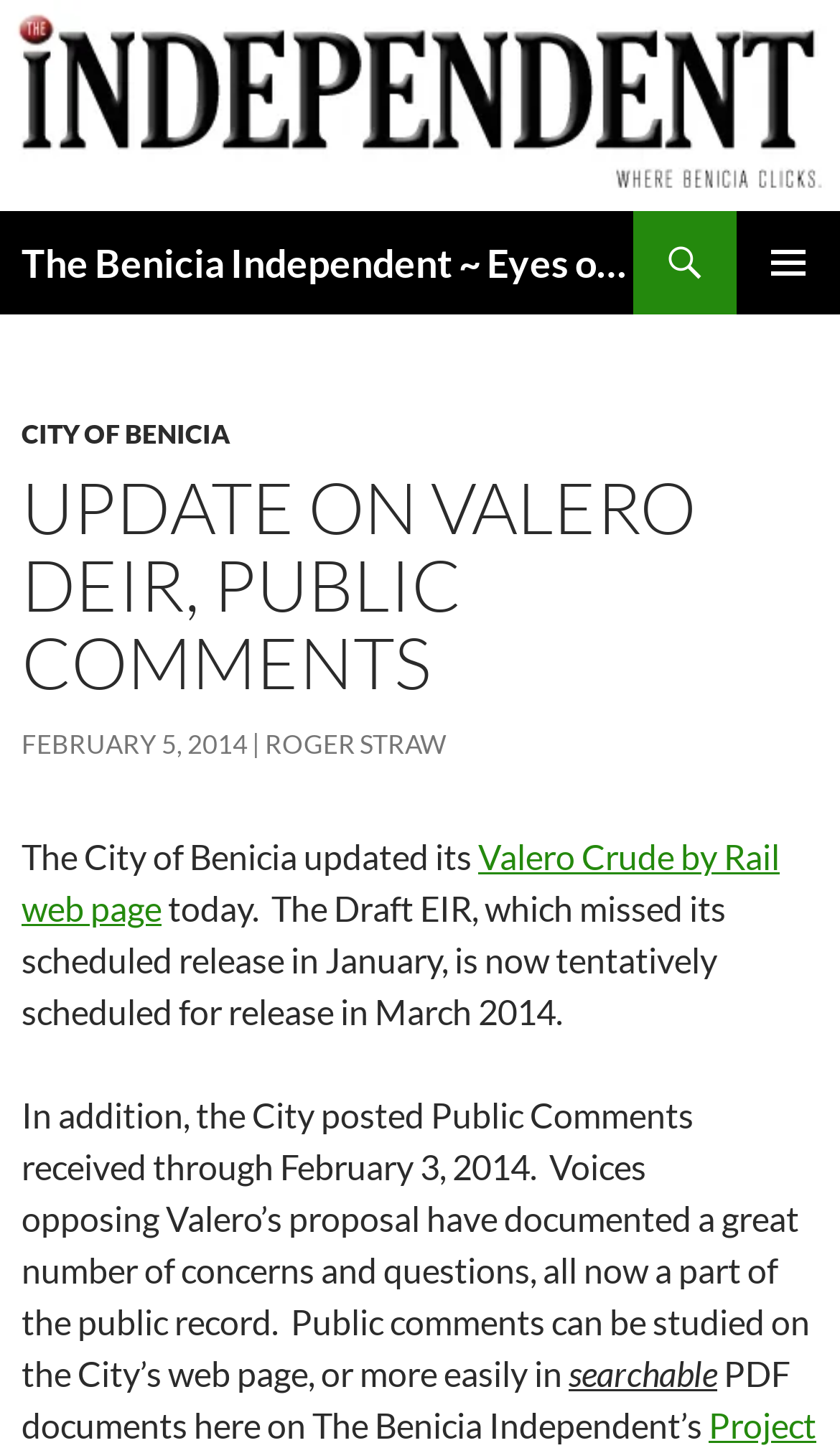Determine the bounding box coordinates of the UI element that matches the following description: "City of Benicia". The coordinates should be four float numbers between 0 and 1 in the format [left, top, right, bottom].

[0.026, 0.289, 0.274, 0.311]